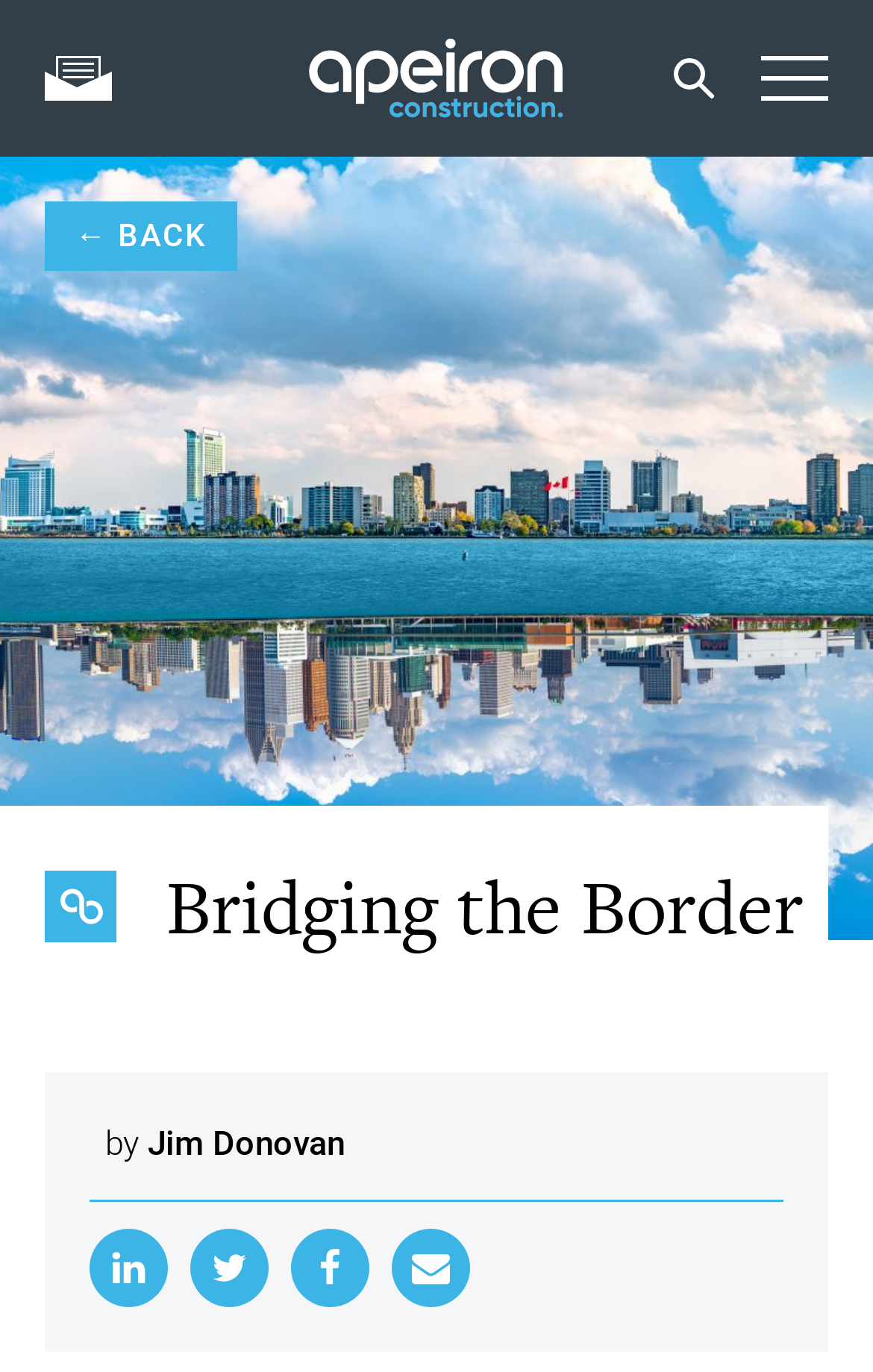Give a succinct answer to this question in a single word or phrase: 
What is the position of the 'Share on LinkedIn' link?

Top-left